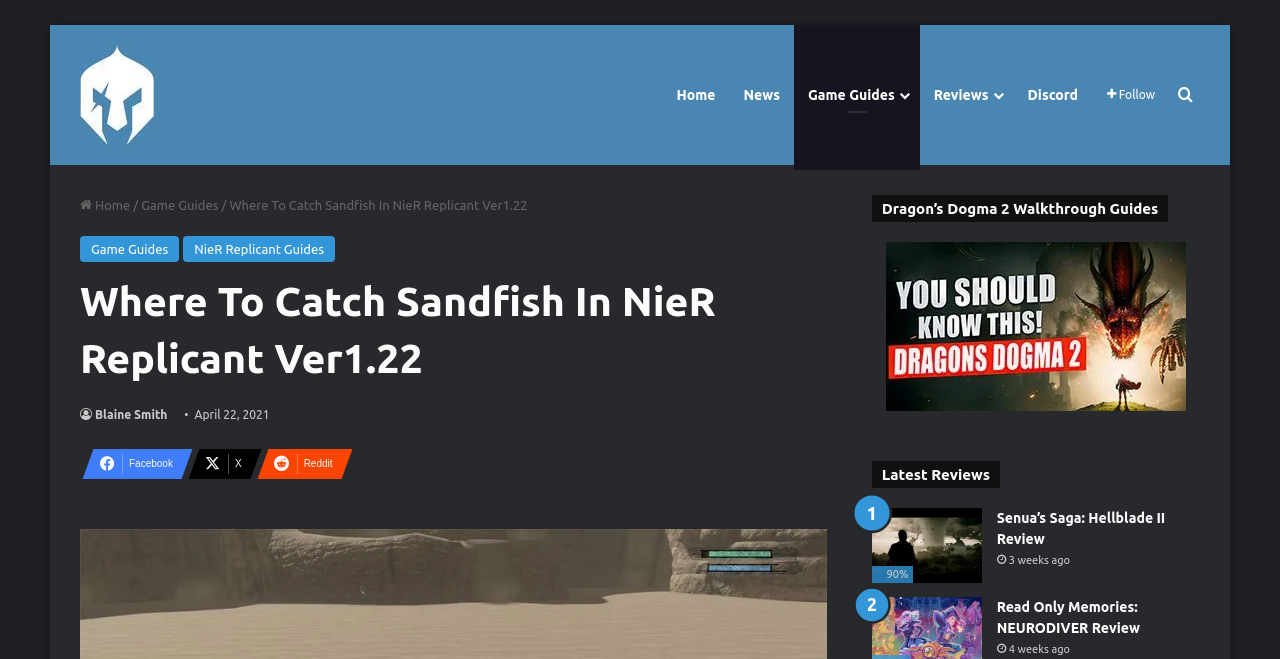Please find the bounding box coordinates of the element that needs to be clicked to perform the following instruction: "Click on the GamersHeroes logo". The bounding box coordinates should be four float numbers between 0 and 1, represented as [left, top, right, bottom].

[0.062, 0.068, 0.12, 0.22]